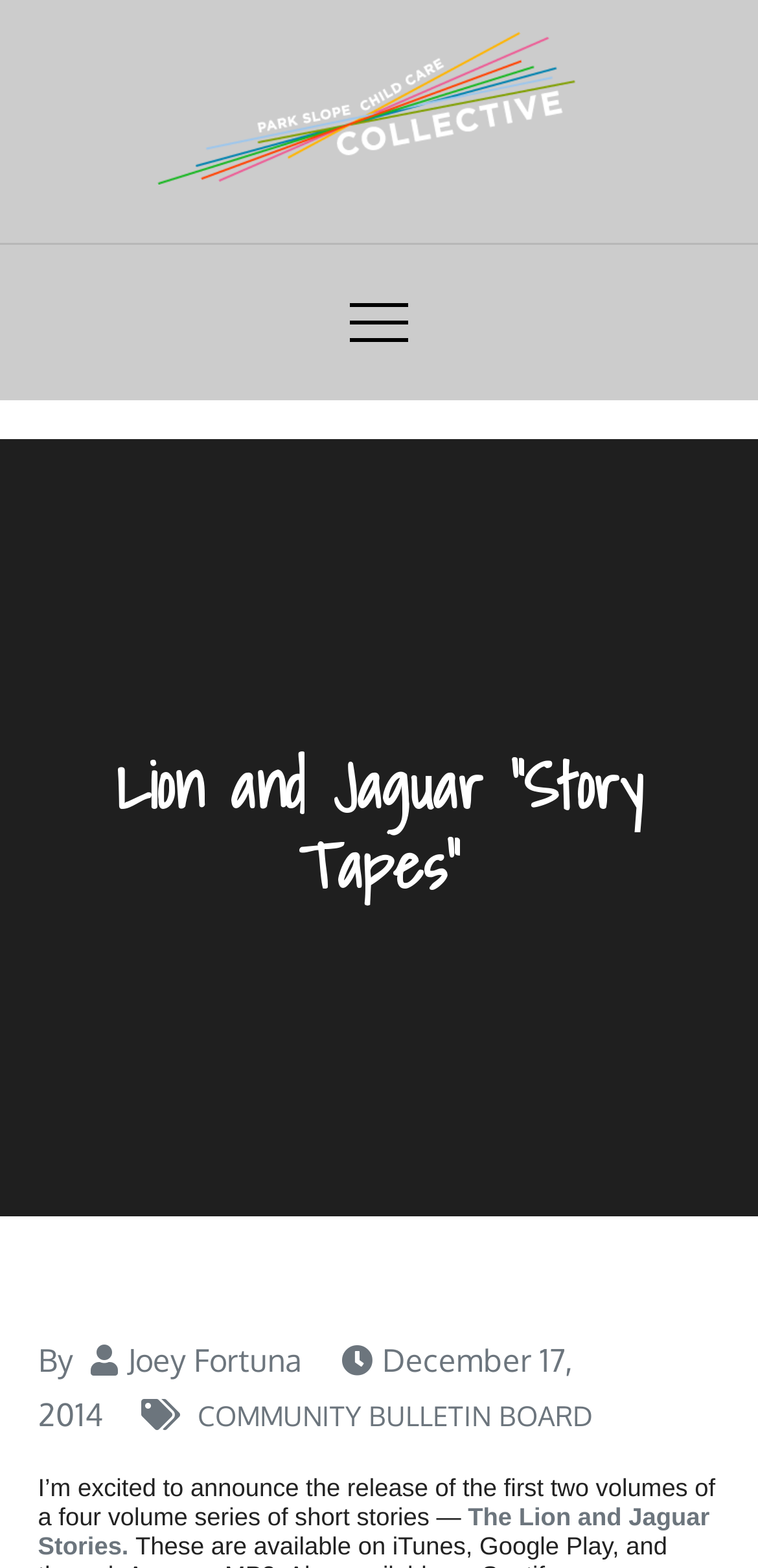Provide a comprehensive description of the webpage.

The webpage is about the release of a four-volume series of short stories called "The Lion and Jaguar Stories" by Joey Fortuna. At the top left of the page, there is a link to "Park Slope Childcare Collective" accompanied by an image with the same name. Below this, there is a heading with the same text, "Park Slope Childcare Collective", which also contains a link. 

To the right of the top section, there is a navigation menu labeled "Primary Menu" with a button. 

Further down the page, there is a heading that reads "Lion and Jaguar “Story Tapes”". Below this heading, there is a section with several links and text. The text starts with "By" followed by a link to the author's name, Joey Fortuna. Next to this, there is a link with a date, December 17, 2014. 

Below the author's name and date, there is a paragraph of text that announces the release of the first two volumes of the short story series. The text is followed by a link to "COMMUNITY BULLETIN BOARD" at the bottom right of the section.